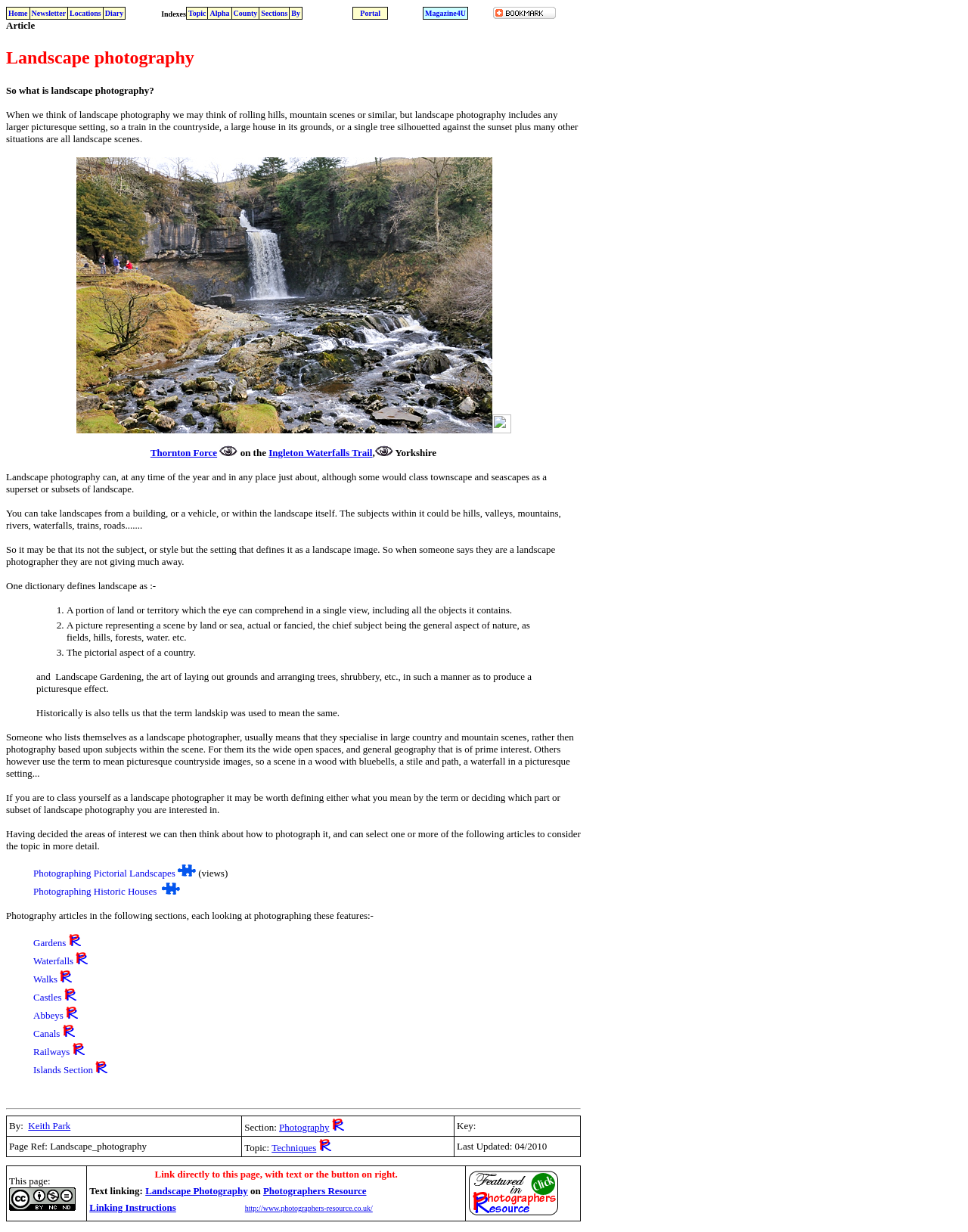What is the subject of the image on the webpage?
Please provide a comprehensive and detailed answer to the question.

The subject of the image on the webpage is a waterfall, specifically Thornton Force. This is inferred from the text 'Thornton Force Featured Location on the Ingleton Waterfalls Trail, Featured Location Yorkshire' and the presence of an image on the webpage.